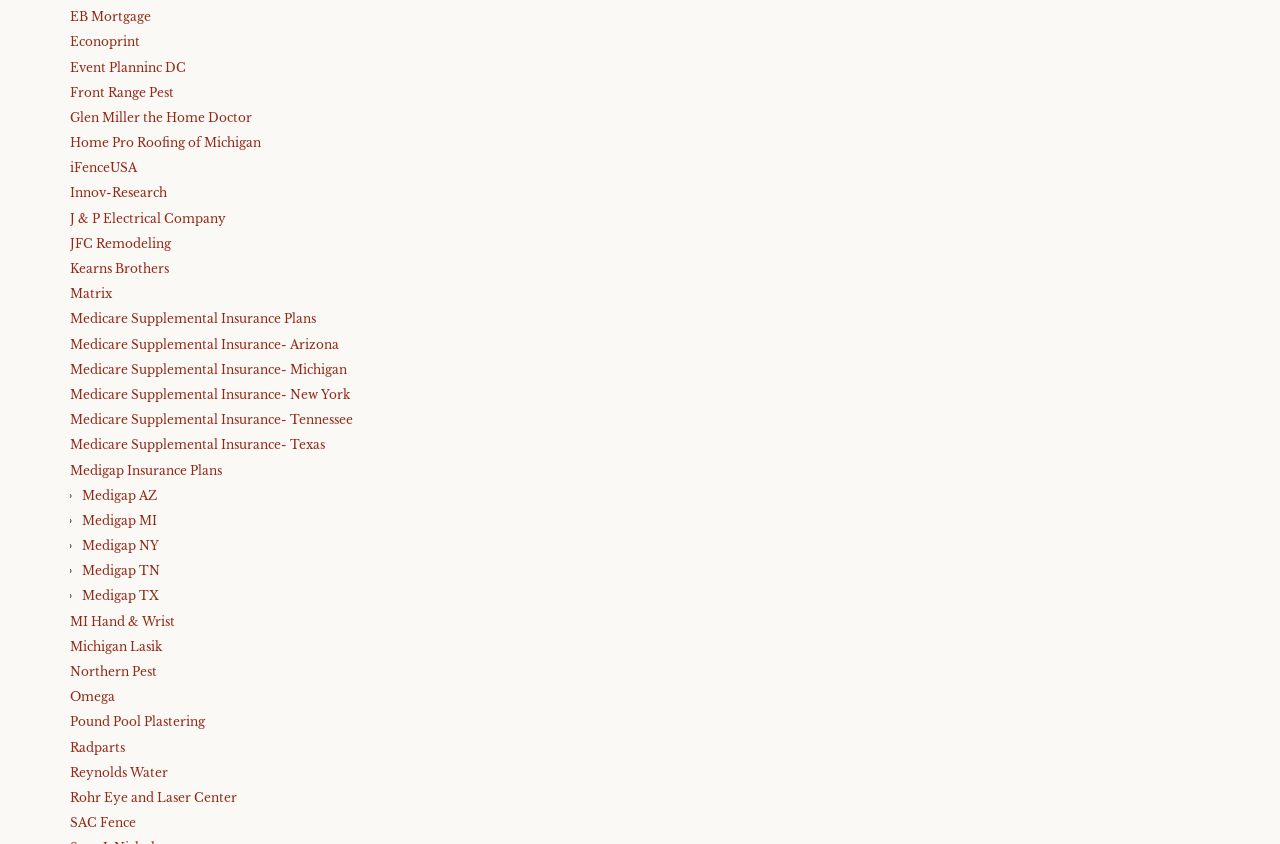Please find the bounding box coordinates of the clickable region needed to complete the following instruction: "Go to Medigap AZ". The bounding box coordinates must consist of four float numbers between 0 and 1, i.e., [left, top, right, bottom].

[0.064, 0.578, 0.123, 0.596]